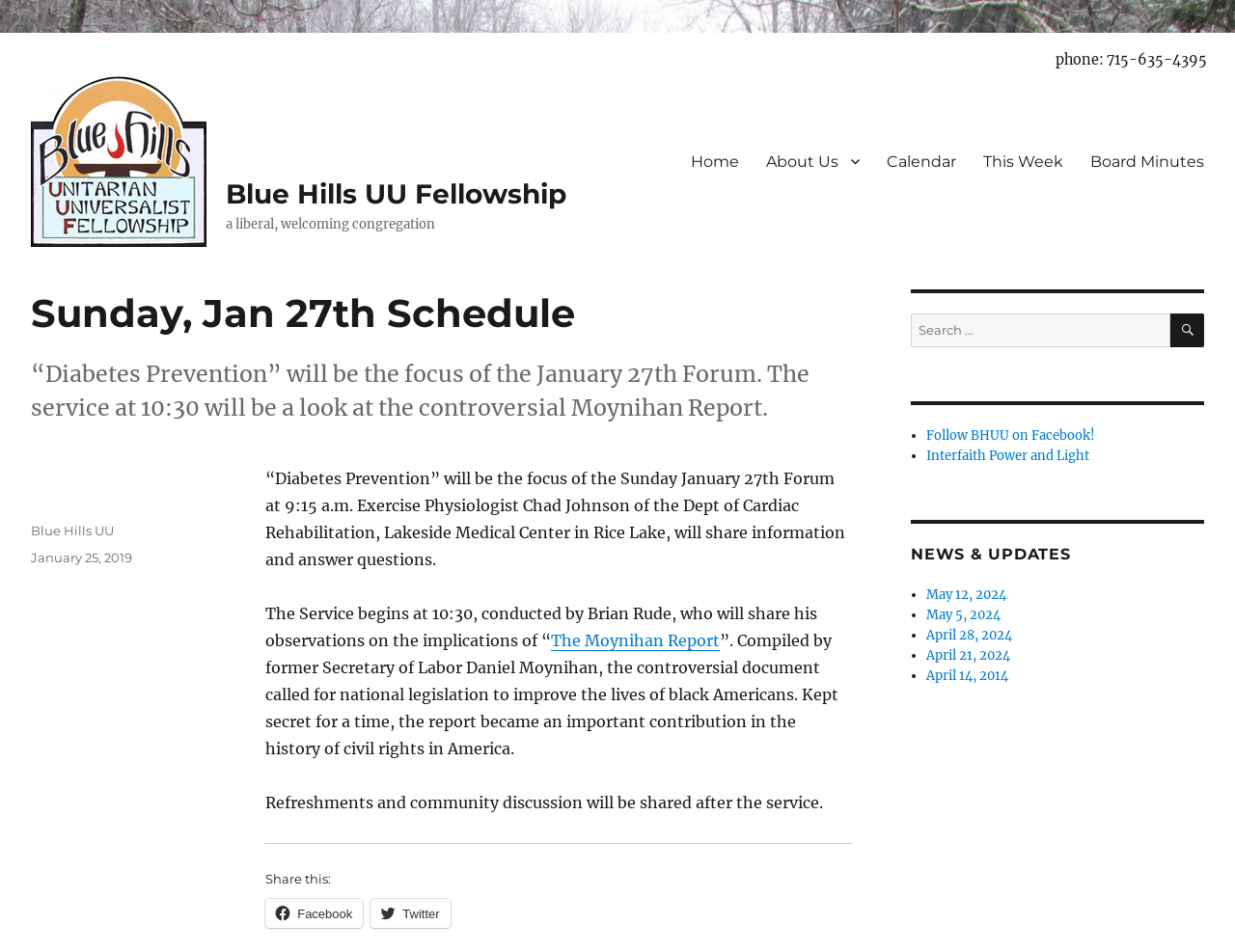Who will share information at the January 27th Forum?
Based on the image, answer the question in a detailed manner.

I found the name of the person sharing information by reading the static text element in the article section, which states that 'Exercise Physiologist Chad Johnson of the Dept of Cardiac Rehabilitation, Lakeside Medical Center in Rice Lake, will share information and answer questions'.